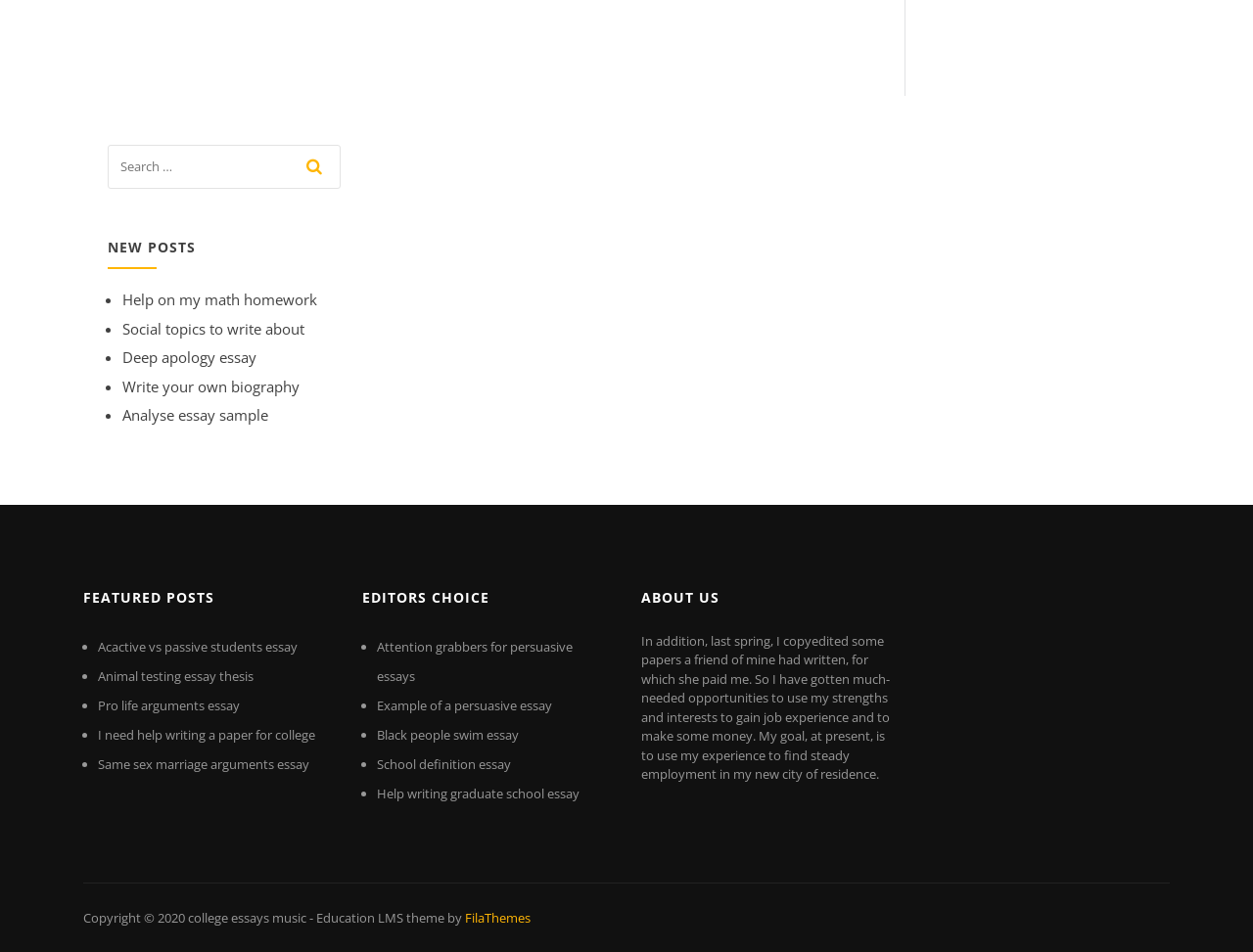Pinpoint the bounding box coordinates of the clickable area necessary to execute the following instruction: "read 'ABOUT US'". The coordinates should be given as four float numbers between 0 and 1, namely [left, top, right, bottom].

[0.512, 0.607, 0.711, 0.648]